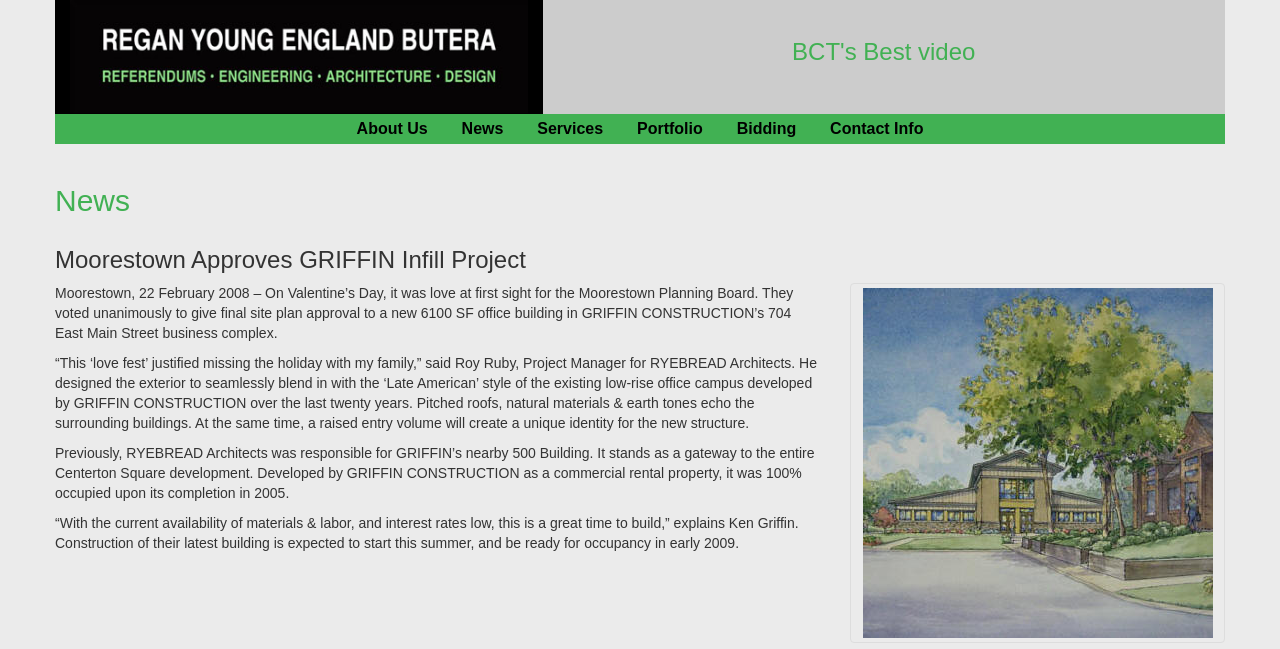Identify the bounding box coordinates of the region that needs to be clicked to carry out this instruction: "Read 'News'". Provide these coordinates as four float numbers ranging from 0 to 1, i.e., [left, top, right, bottom].

[0.043, 0.284, 0.102, 0.334]